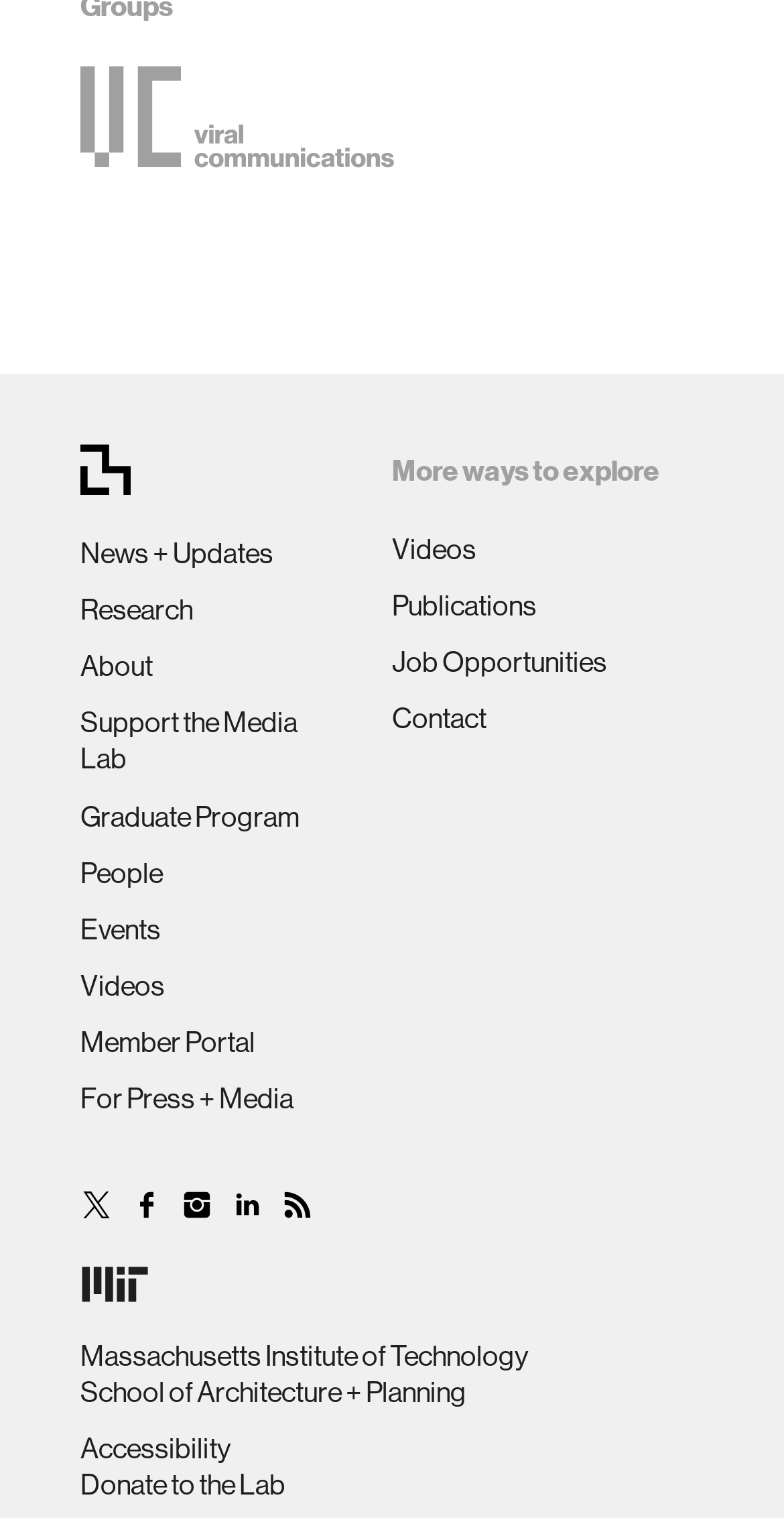How many links are there under 'More ways to explore'?
Look at the image and answer the question with a single word or phrase.

5